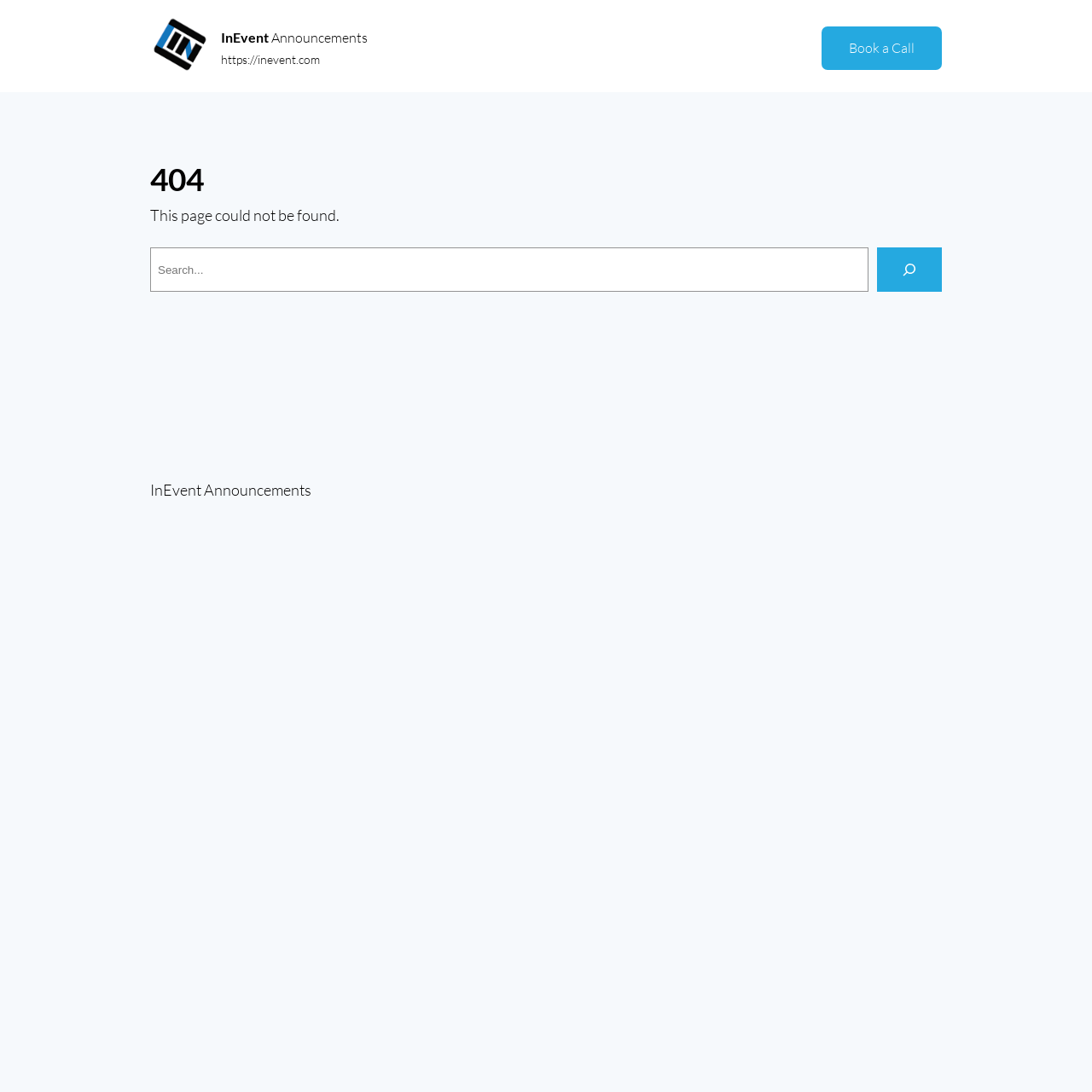Identify the bounding box for the UI element that is described as follows: "aria-label="Search"".

[0.803, 0.227, 0.862, 0.267]